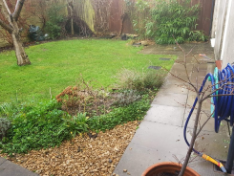Create an extensive and detailed description of the image.

The image showcases a thoughtfully renovated garden space in Paulton, featuring a lush green lawn bordered by a variety of plants and shrubs. The foreground includes a well-defined pathway composed of stone slabs, creating a seamless transition between the soft lawn and the gravel area. This area is complemented by a small flowerbed that adds texture and diversity to the landscape. In the background, visible lush vegetation contributes to the serene atmosphere, while a few garden tools and equipment hint at ongoing maintenance. This renovation includes hardscaping elements like the patio and paths, which enhance both functionality and aesthetics, making it ideal for outdoor living and relaxation. The overall design reflects a commitment to creating a multi-functional outdoor space that balances beauty with practicality.